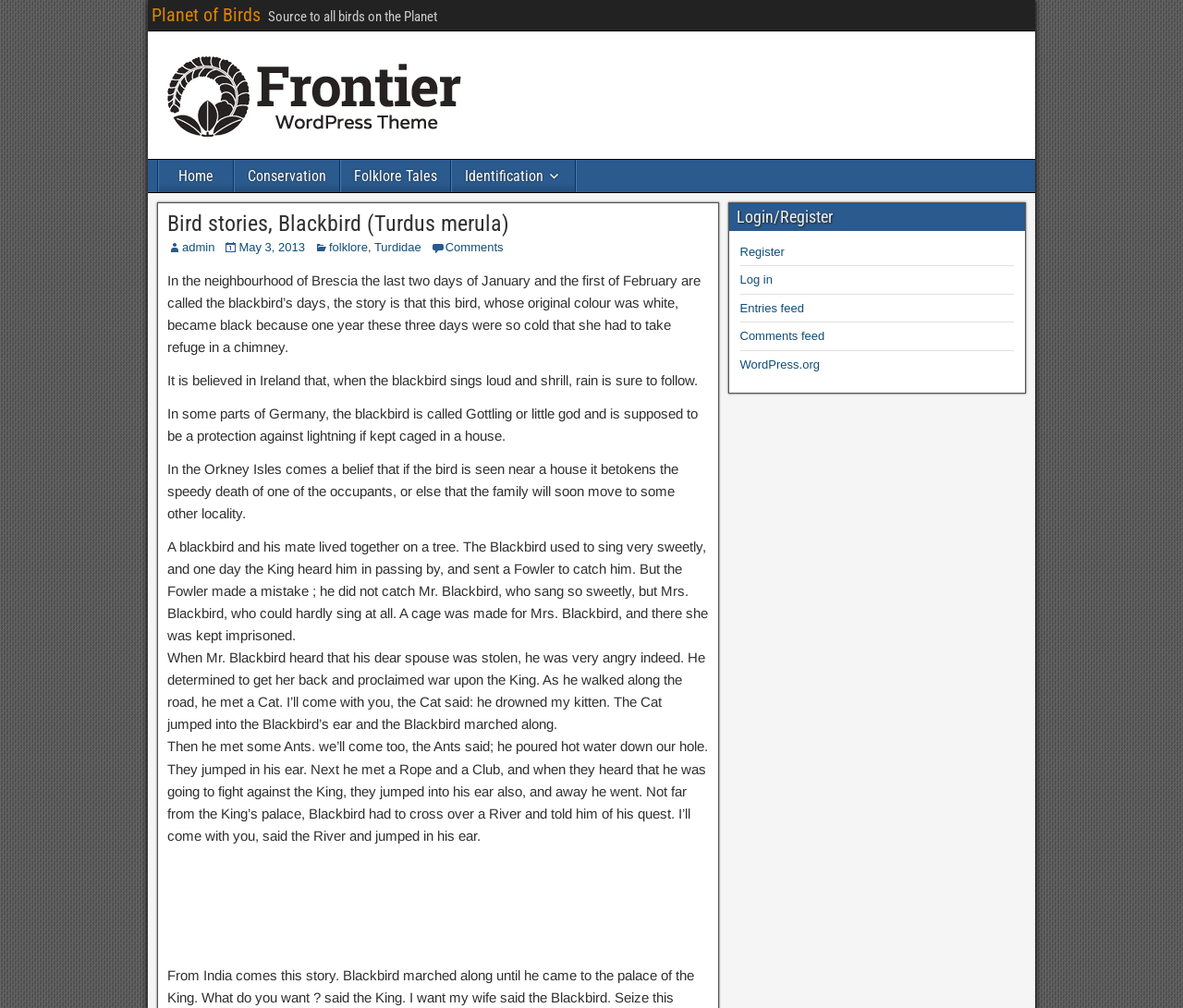Use a single word or phrase to answer the question:
What is the name of the family that the Blackbird's mate is taken from?

The King